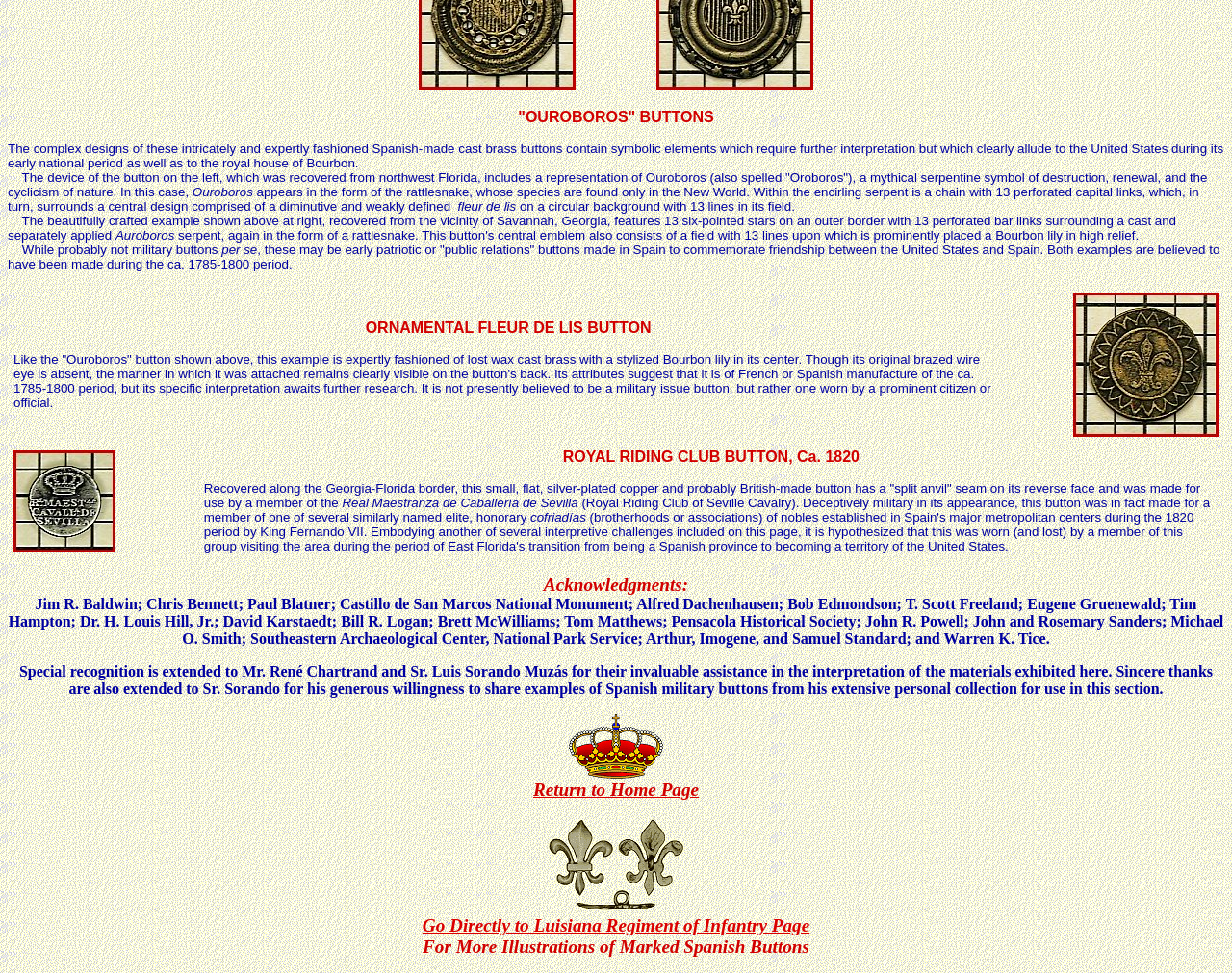What is the period when the 'Ouroboros' button was made?
Ensure your answer is thorough and detailed.

The answer can be found in the text that describes the 'Ouroboros' button. The text states that both examples of the 'Ouroboros' button are believed to have been made during the ca. 1785-1800 period.